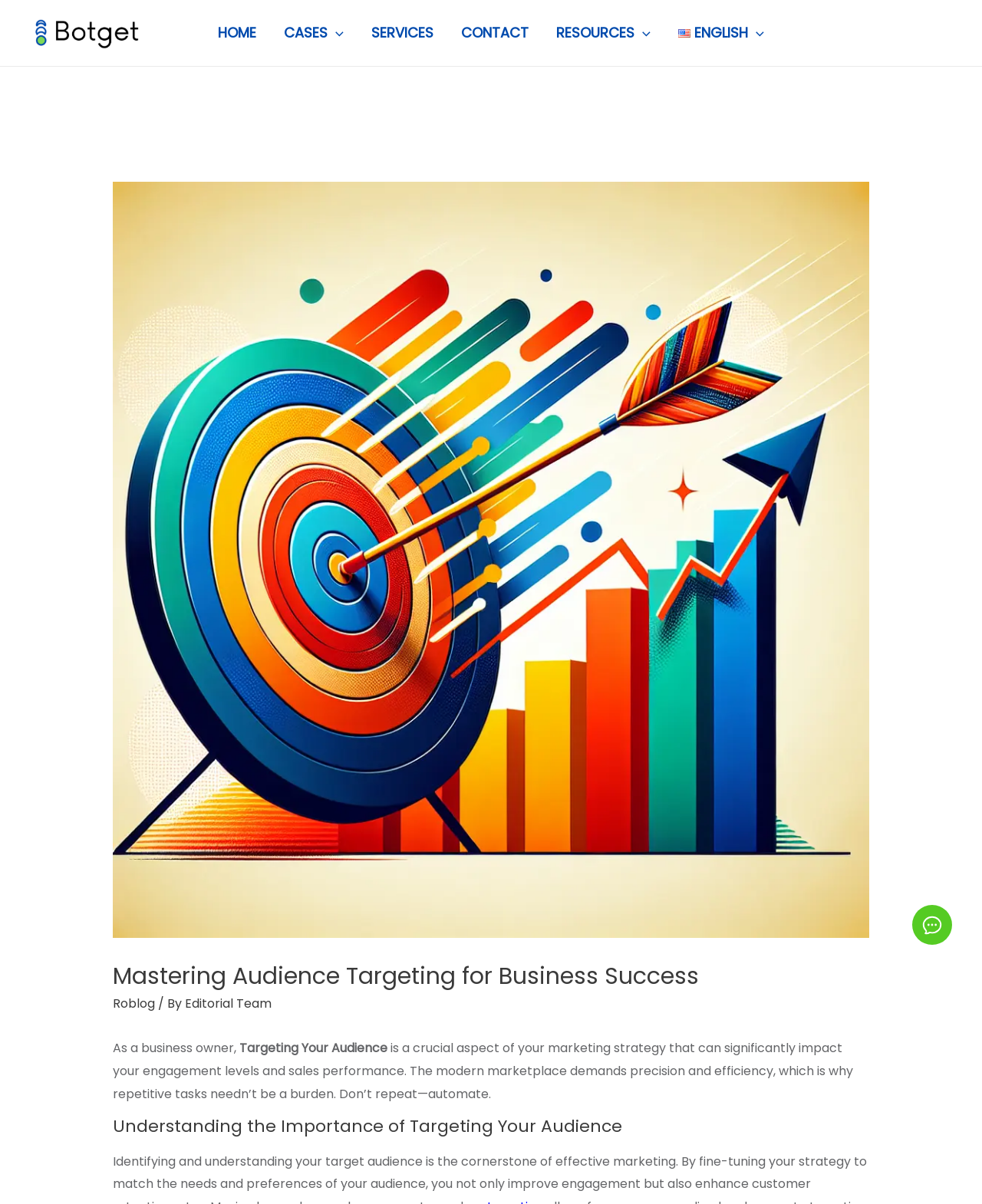What is the topic of the main content?
Answer briefly with a single word or phrase based on the image.

Targeting Your Audience